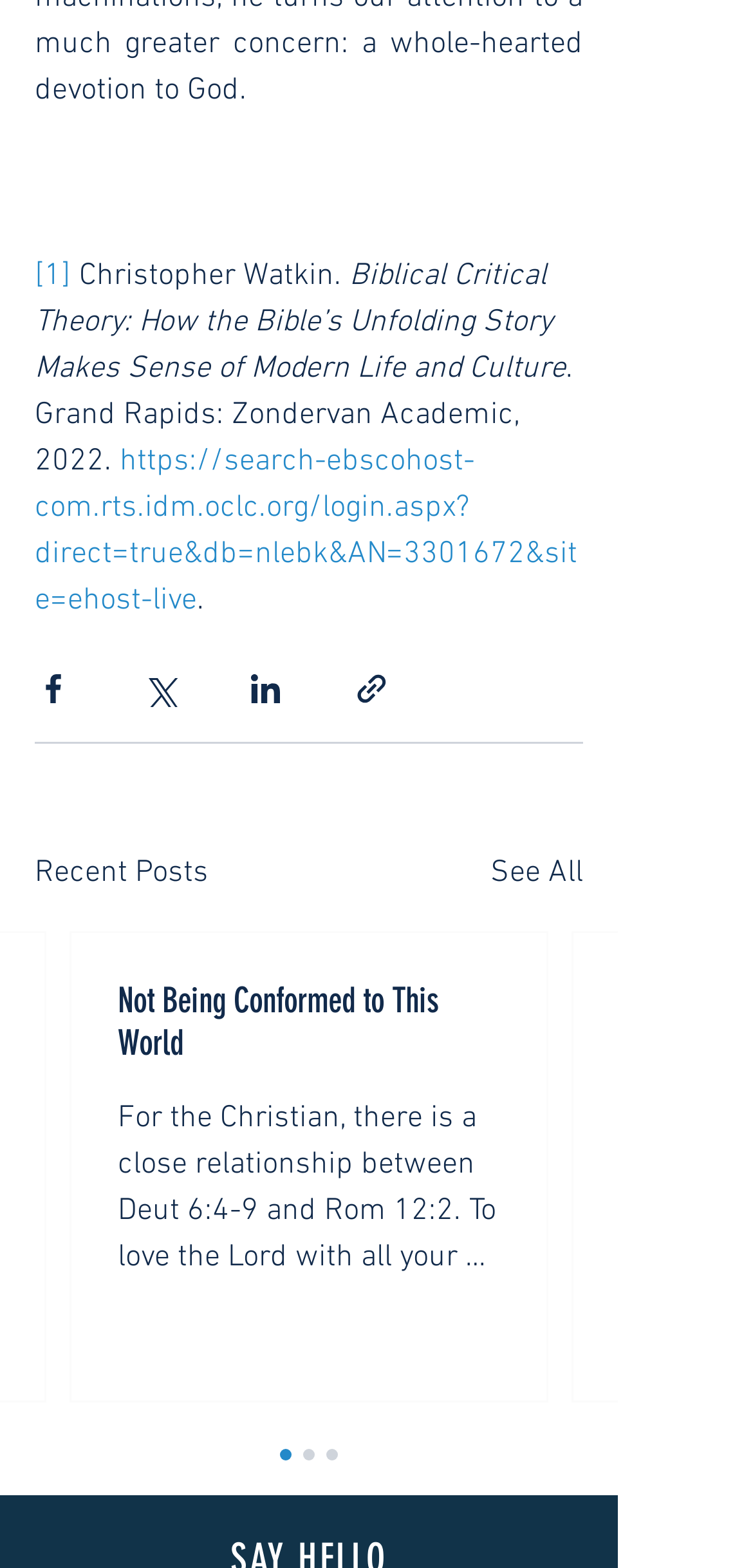Refer to the image and provide an in-depth answer to the question: 
What is the title of the latest article?

The title of the latest article can be found in the link 'Not Being Conformed to This World' which is located inside the article section below the 'Recent Posts' heading.